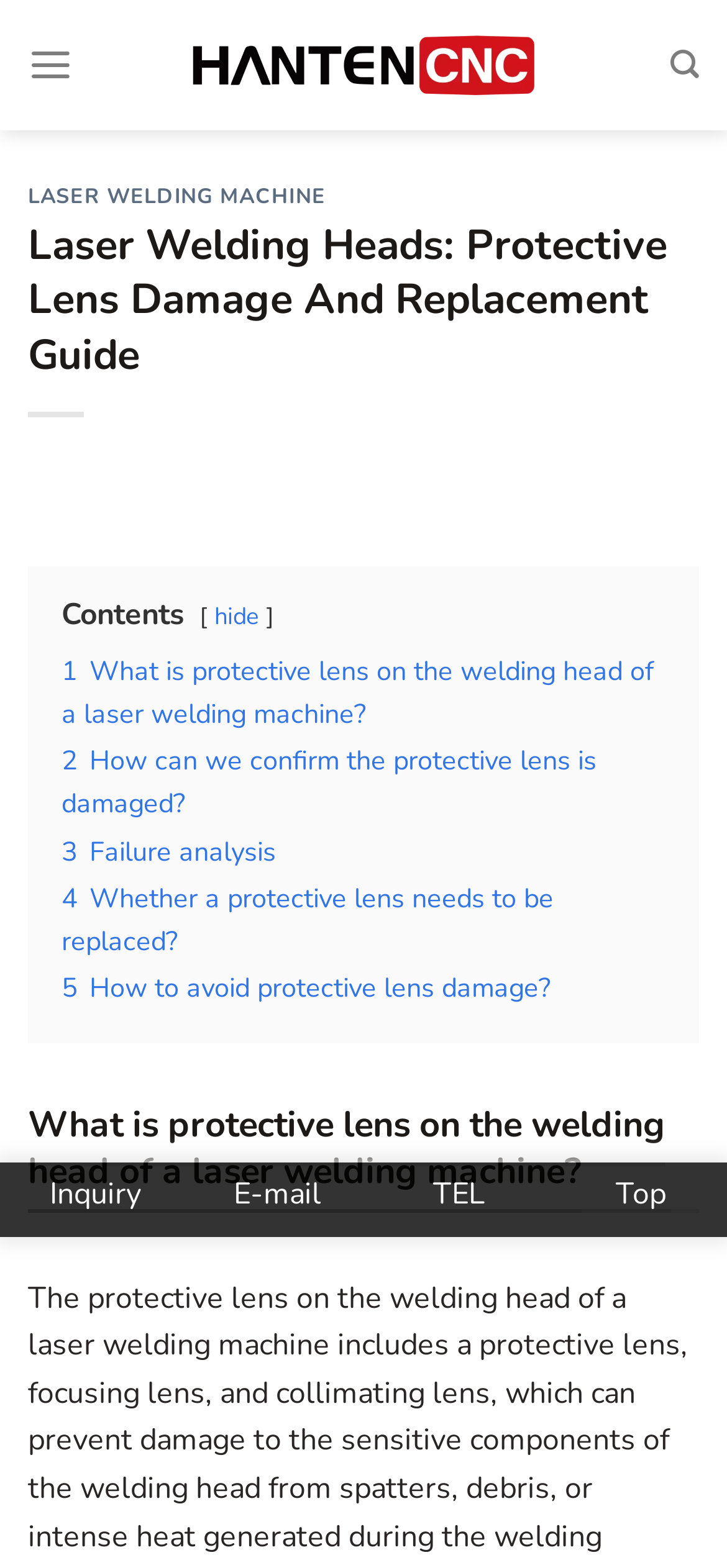Identify the bounding box coordinates for the element you need to click to achieve the following task: "Search for something". Provide the bounding box coordinates as four float numbers between 0 and 1, in the form [left, top, right, bottom].

[0.922, 0.019, 0.962, 0.064]